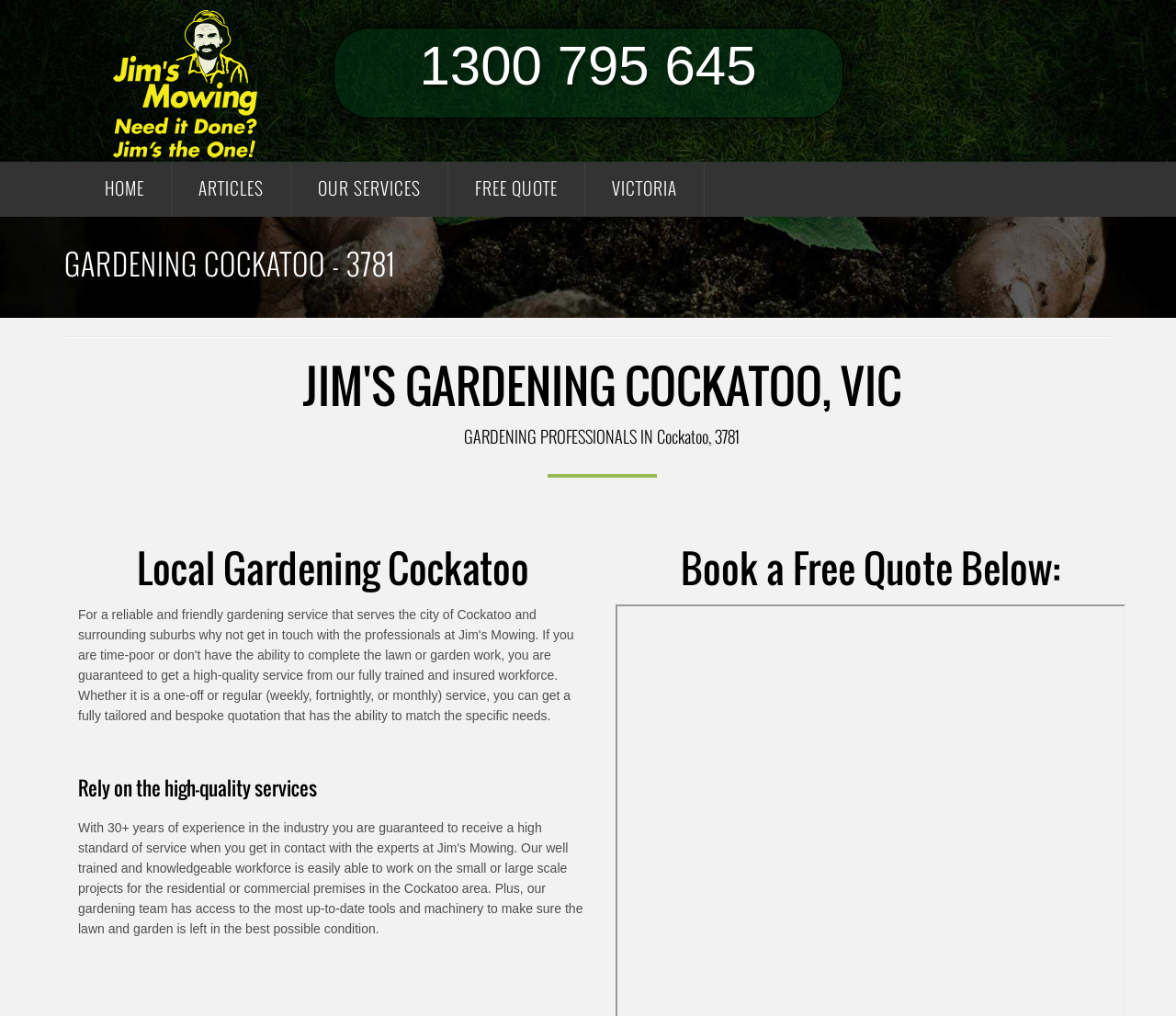What is the name of the company providing gardening services?
Use the image to answer the question with a single word or phrase.

Jim's Mowing Local